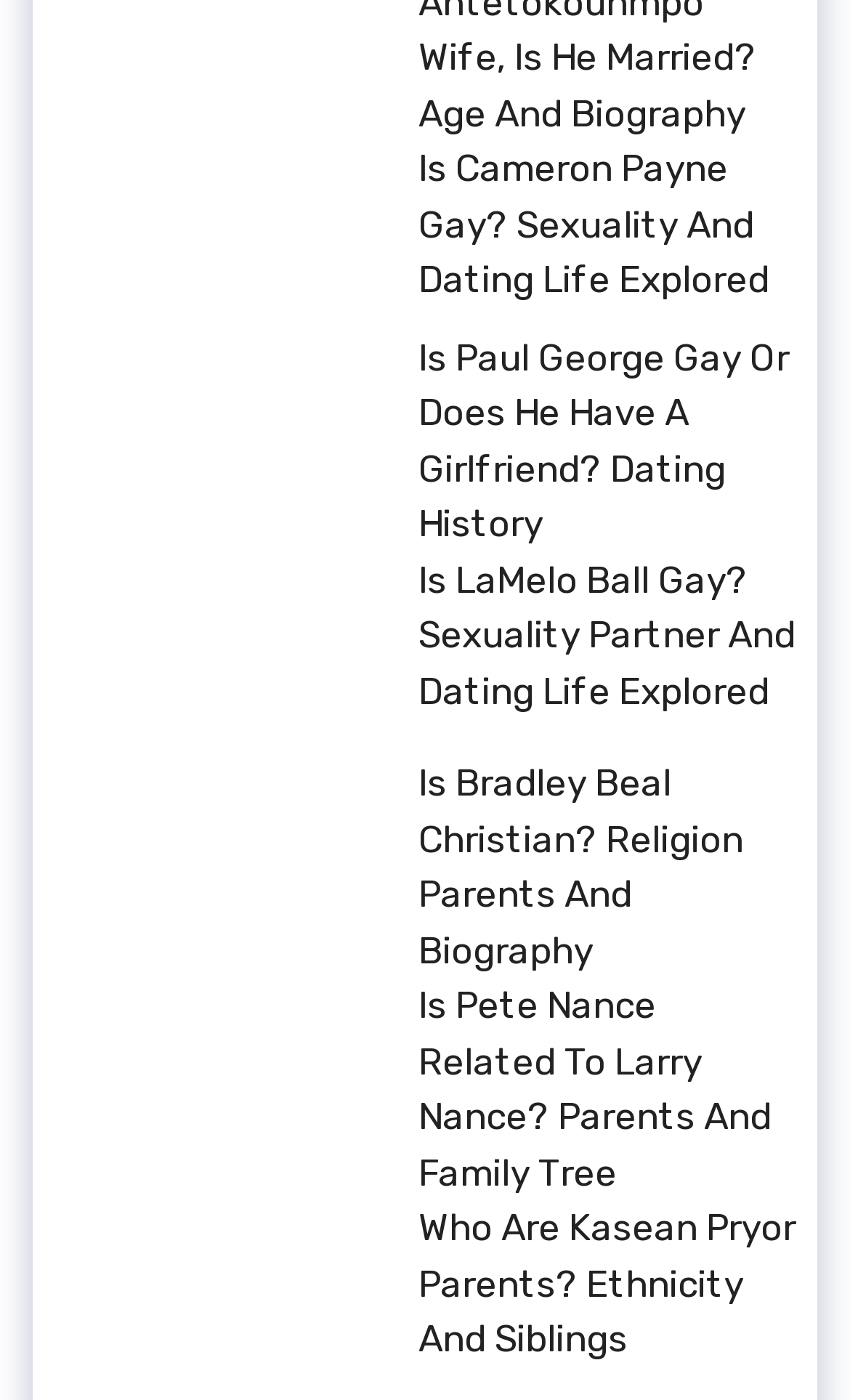Give a succinct answer to this question in a single word or phrase: 
What is the topic of the first link?

Cameron Payne's sexuality